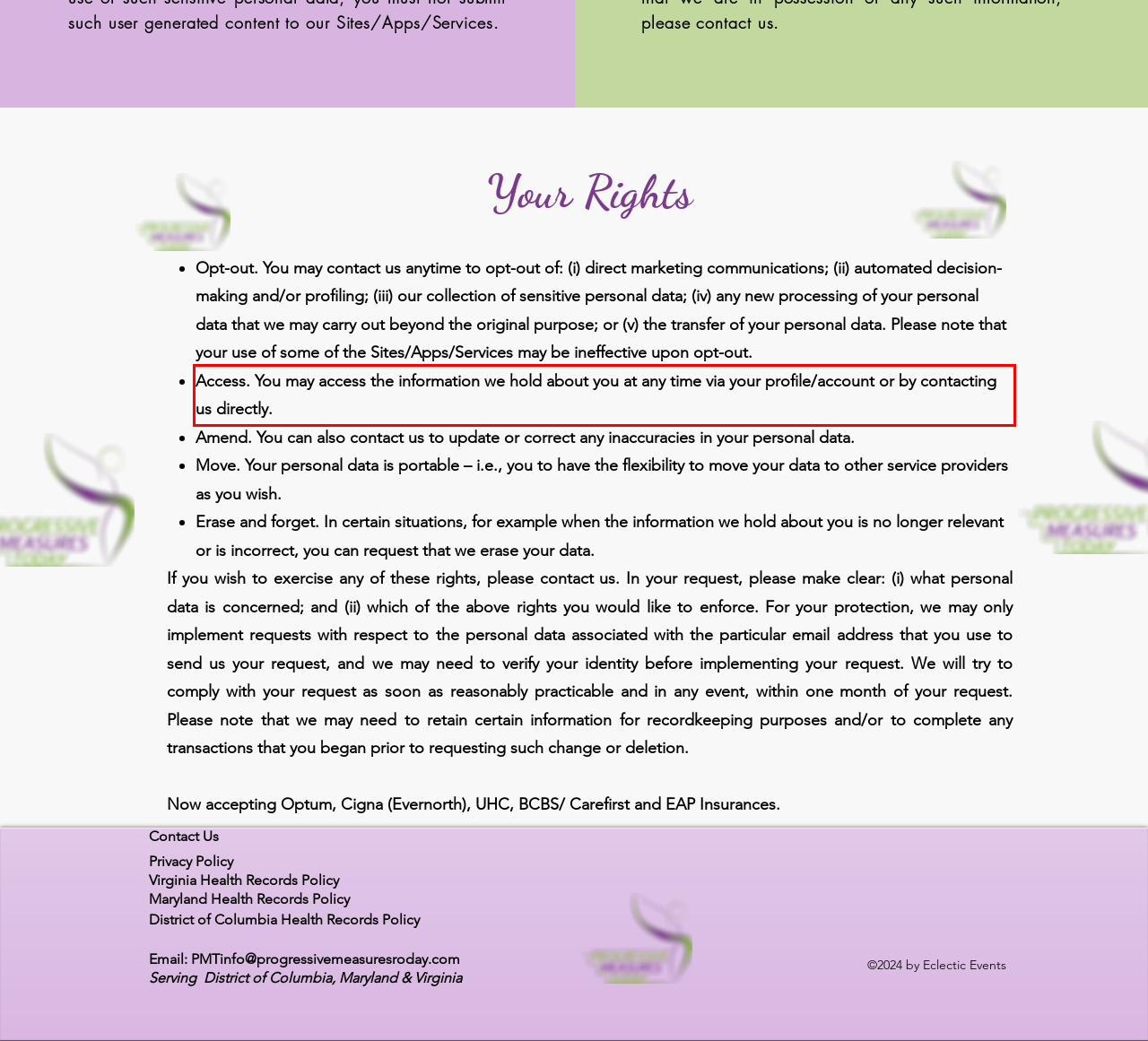Please extract the text content from the UI element enclosed by the red rectangle in the screenshot.

Access. You may access the information we hold about you at any time via your profile/account or by contacting us directly.